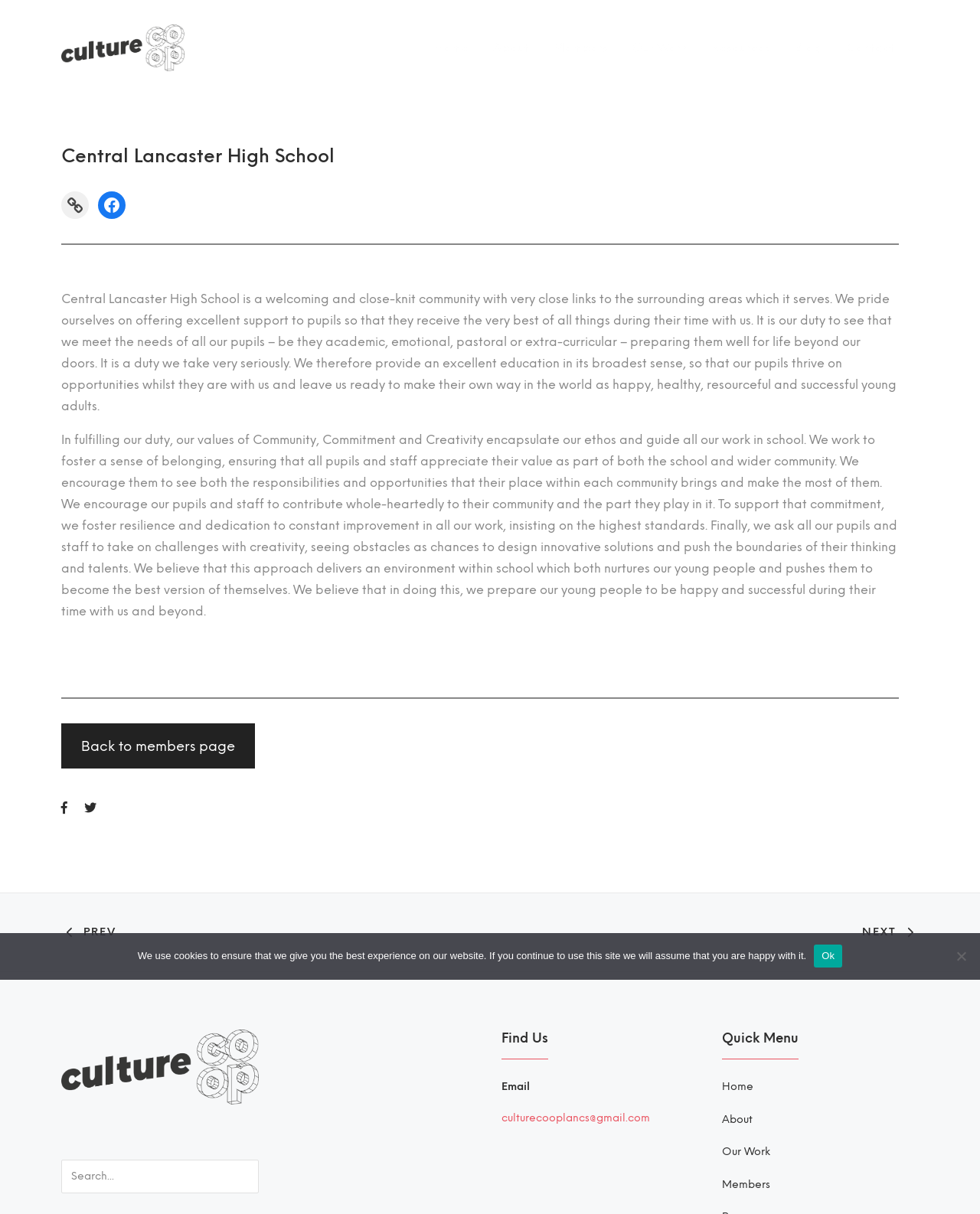Determine the heading of the webpage and extract its text content.

Central Lancaster High School